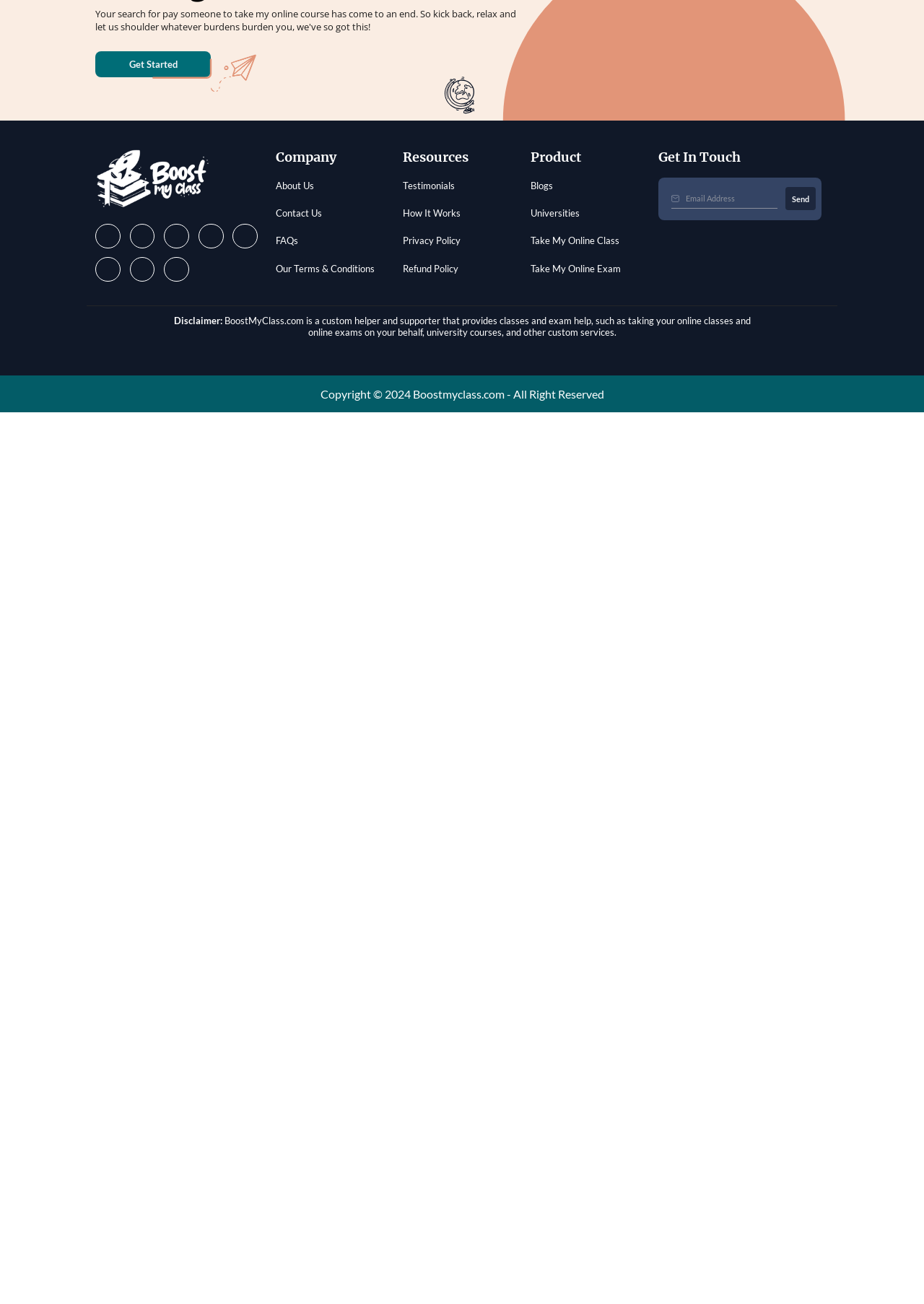With reference to the image, please provide a detailed answer to the following question: How many downloads does Tarleton State ACCT 4301 have?

According to the webpage, Tarleton State ACCT 4301 has 393 downloads, as indicated by the '393 Downloads' text next to the download icon.